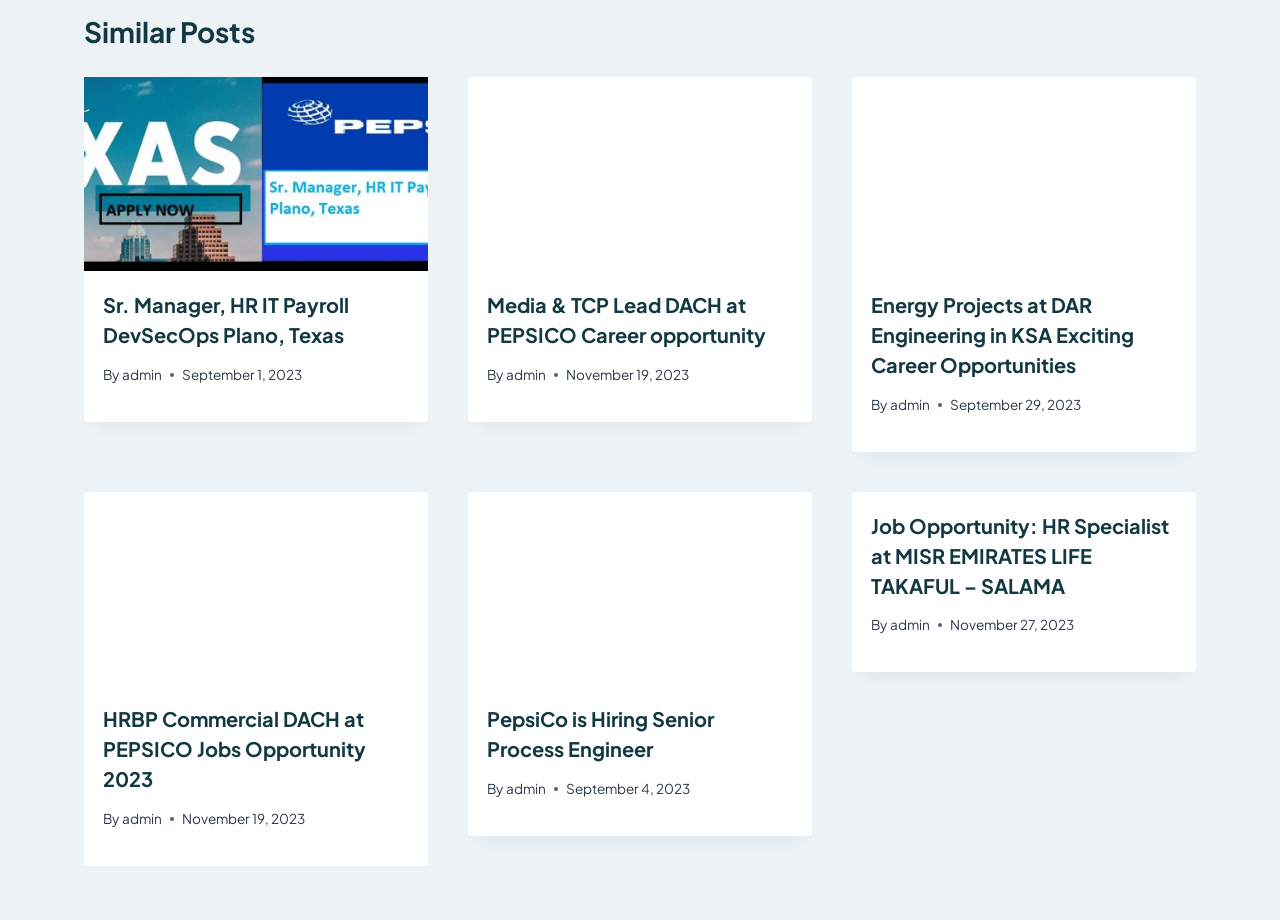Please identify the bounding box coordinates for the region that you need to click to follow this instruction: "Check the post by admin on September 1, 2023".

[0.142, 0.395, 0.236, 0.419]